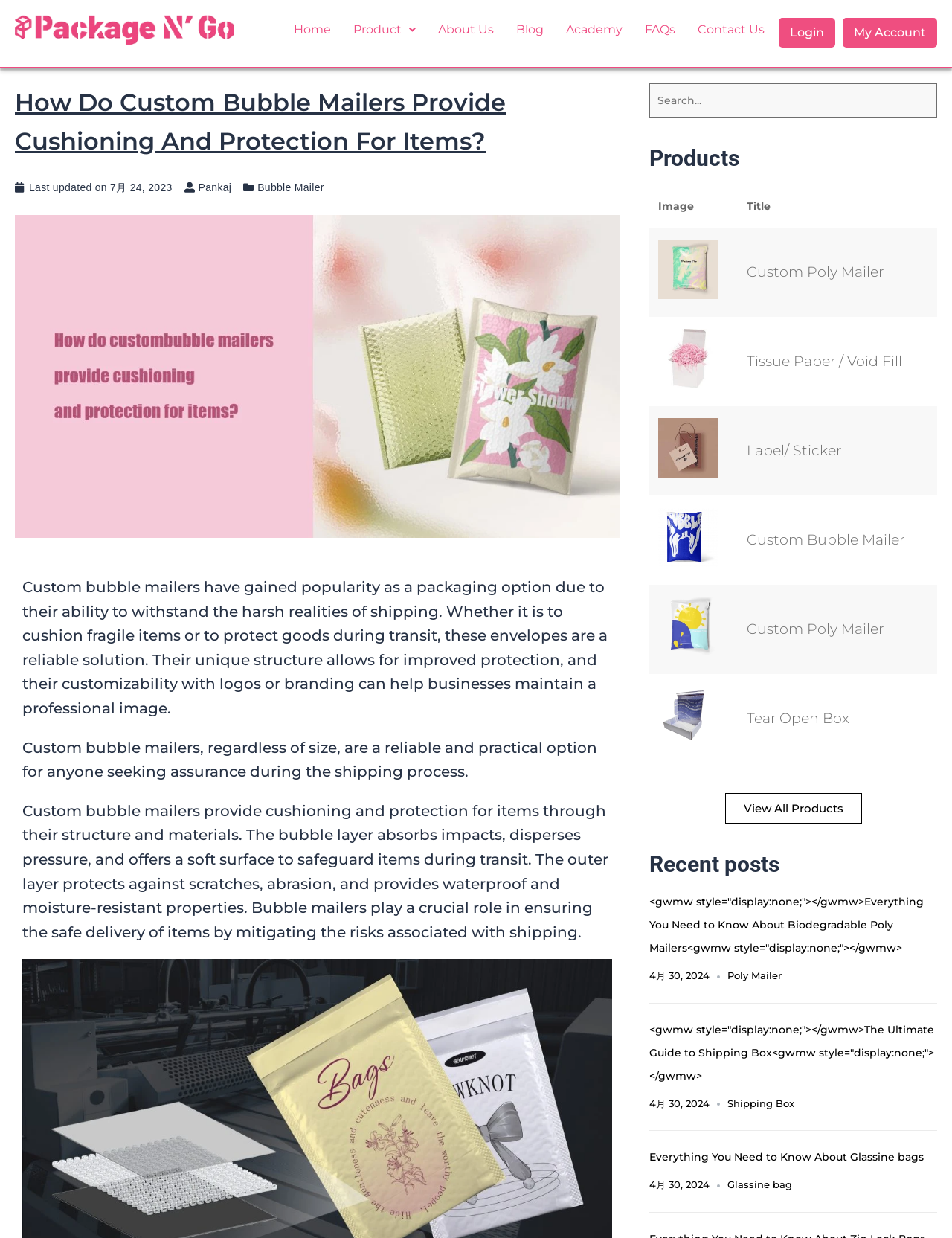Produce an elaborate caption capturing the essence of the webpage.

This webpage is about custom bubble mailers and their benefits in providing cushioning and protection for items during shipping. At the top, there is a logo and a navigation menu with links to "Home", "Product", "About Us", "Blog", "Academy", "FAQs", "Contact Us", "Login", and "My Account". 

Below the navigation menu, there is a heading that reads "How Do Custom Bubble Mailers Provide Cushioning And Protection For Items?" followed by a brief description of the benefits of custom bubble mailers. 

To the right of the heading, there is an image related to bubble mailers. Below the image, there are three paragraphs of text that provide more information about custom bubble mailers, including their structure, materials, and ability to protect items during transit.

Further down the page, there is a search box and a heading that reads "Products". Below the heading, there is a table with four rows, each containing an image, a title, and a link to a product. The products listed are "Custom Poly Mailer", "Tissue Paper / Void Fill", "Label/ Sticker", and "Custom Bubble Mailer". 

At the bottom of the page, there is a link to "View All Products" and a section titled "Recent posts" with two blog post headings, "Everything You Need to Know About Biodegradable Poly Mailers" and "The Ultimate Guide to Shipping Box", each with a link to the full post and a date.